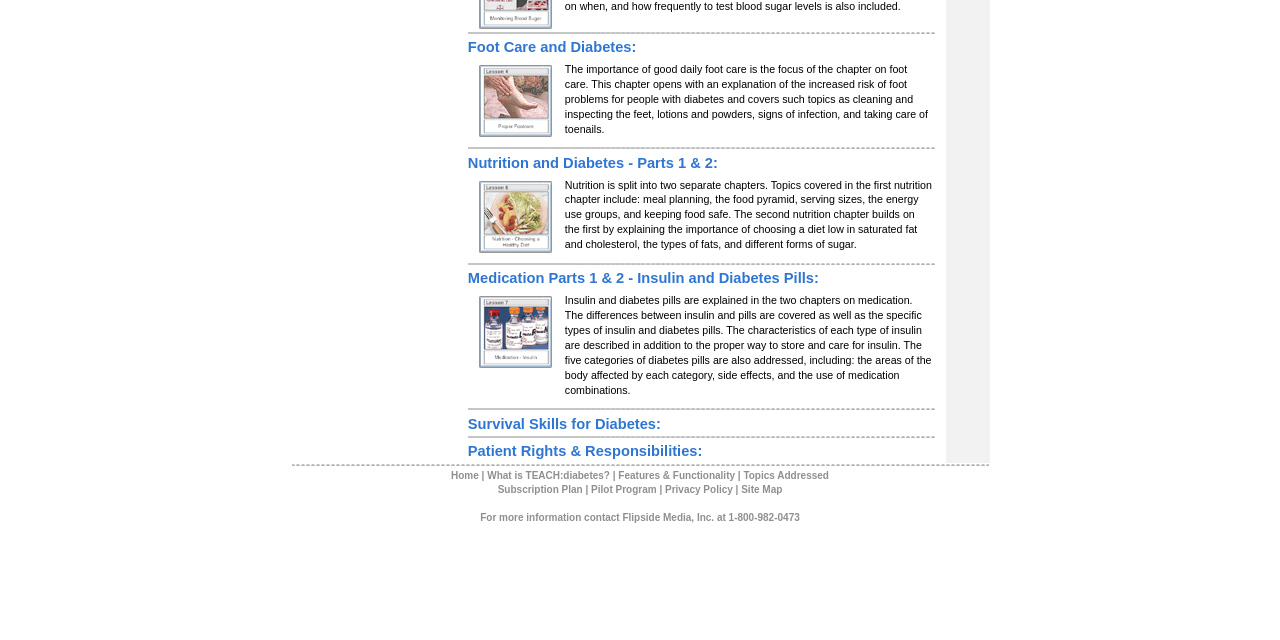Locate the bounding box for the described UI element: "Subscription Plan". Ensure the coordinates are four float numbers between 0 and 1, formatted as [left, top, right, bottom].

[0.389, 0.757, 0.455, 0.774]